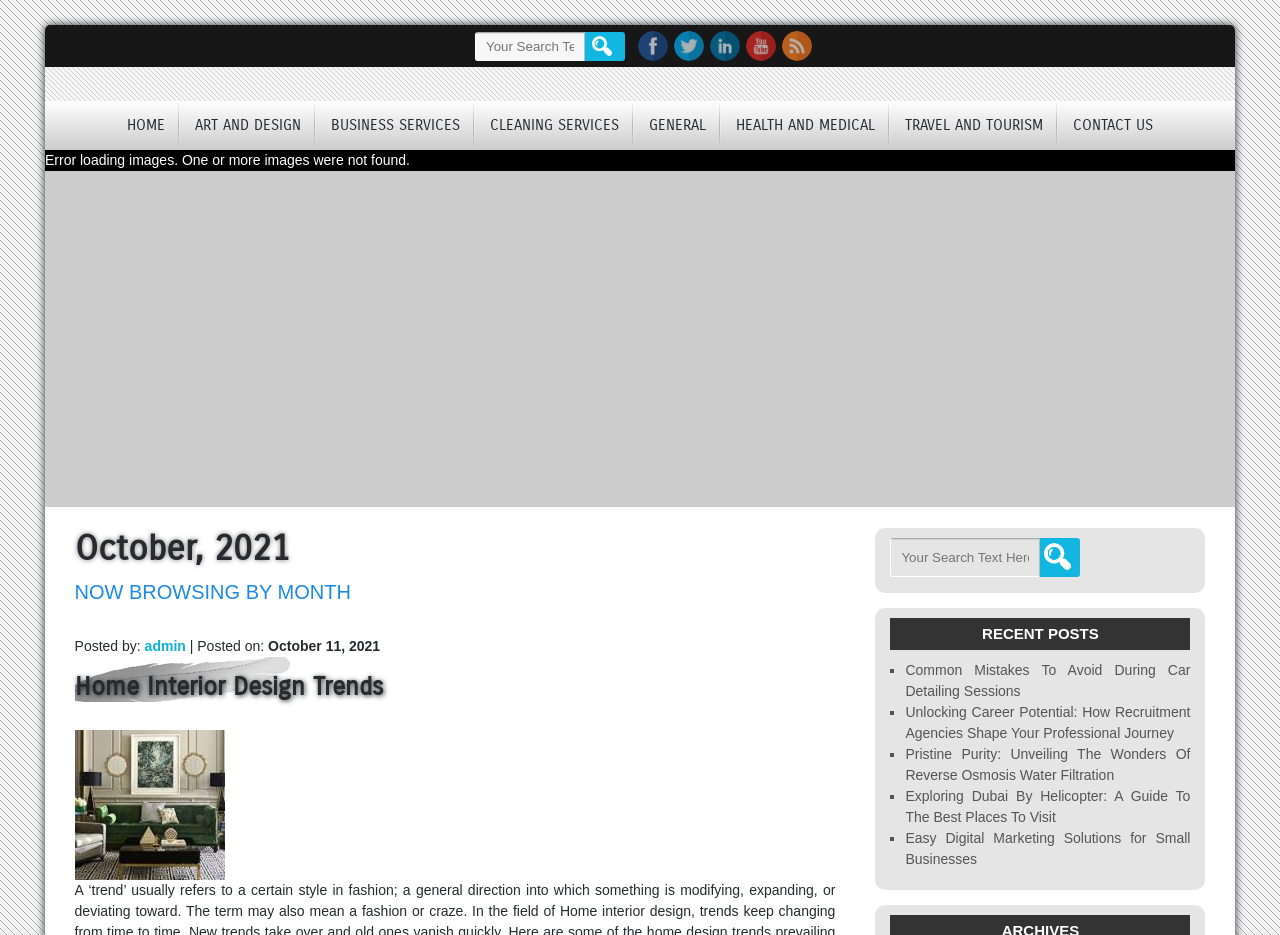Please give a succinct answer to the question in one word or phrase:
How many recent posts are listed on the webpage?

5